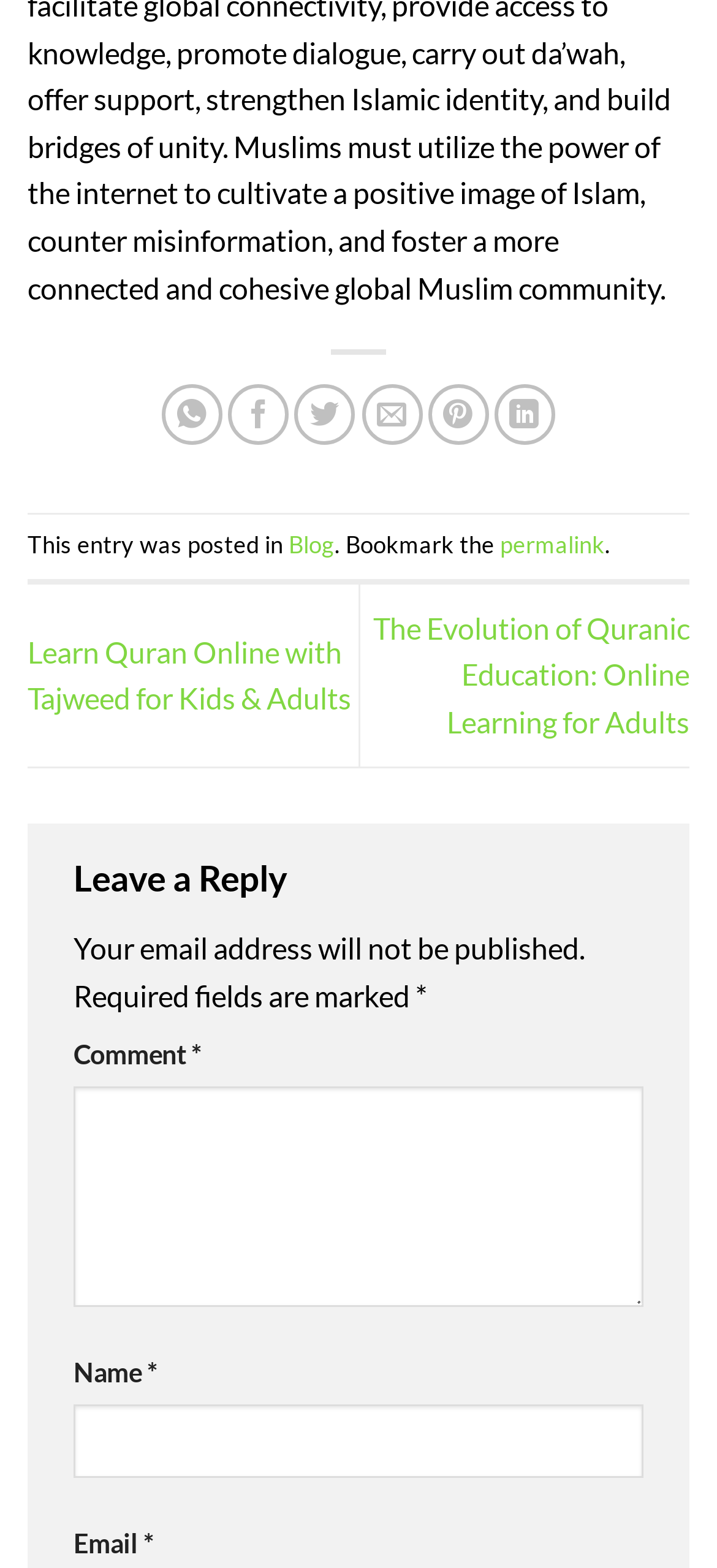Consider the image and give a detailed and elaborate answer to the question: 
What is the topic of the first article?

I looked at the first article link on the webpage, which is 'Learn Quran Online with Tajweed for Kids & Adults'. The topic of this article is about learning Quran online.